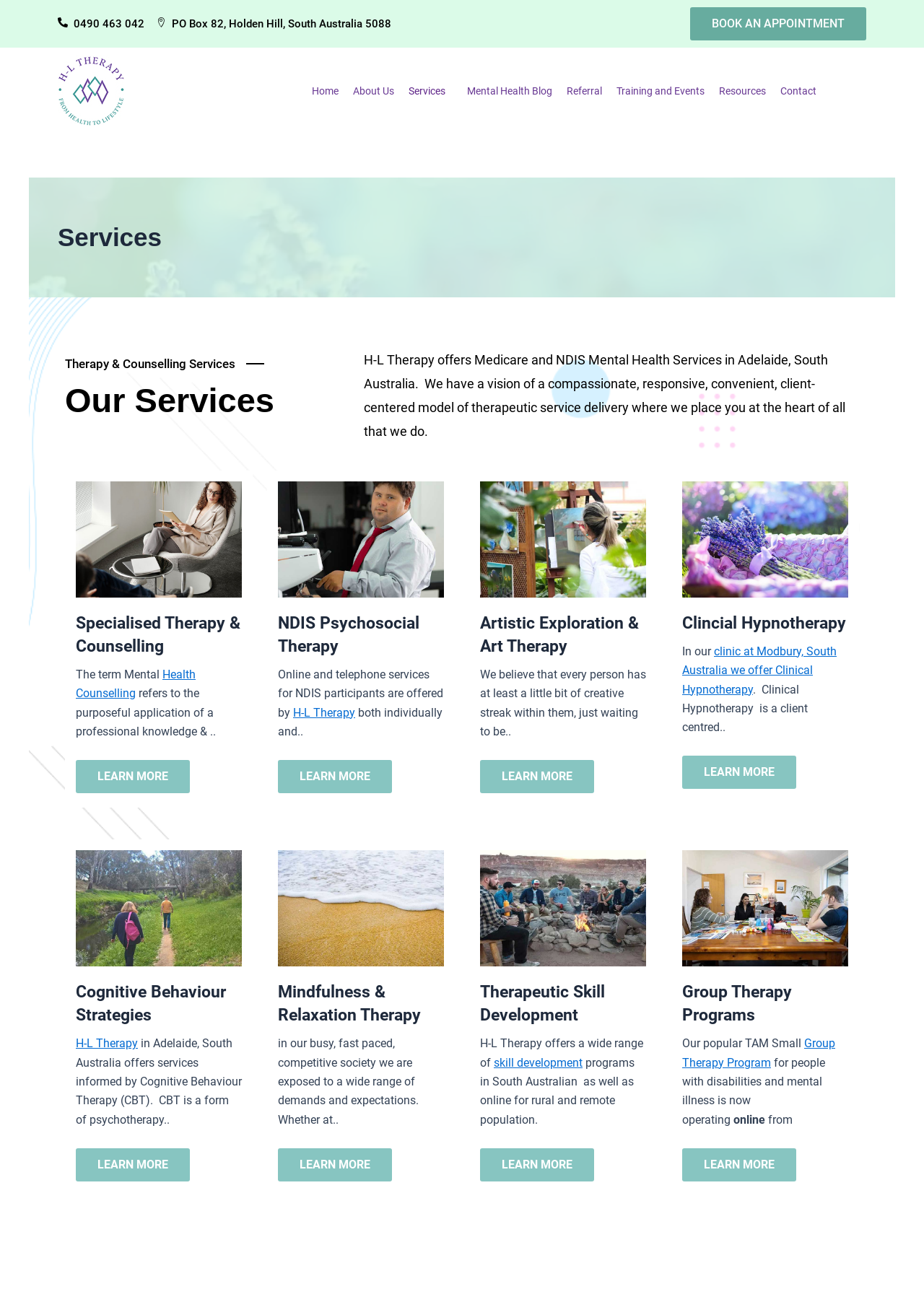Answer the question below in one word or phrase:
What is the location of the clinic?

Modbury, South Australia